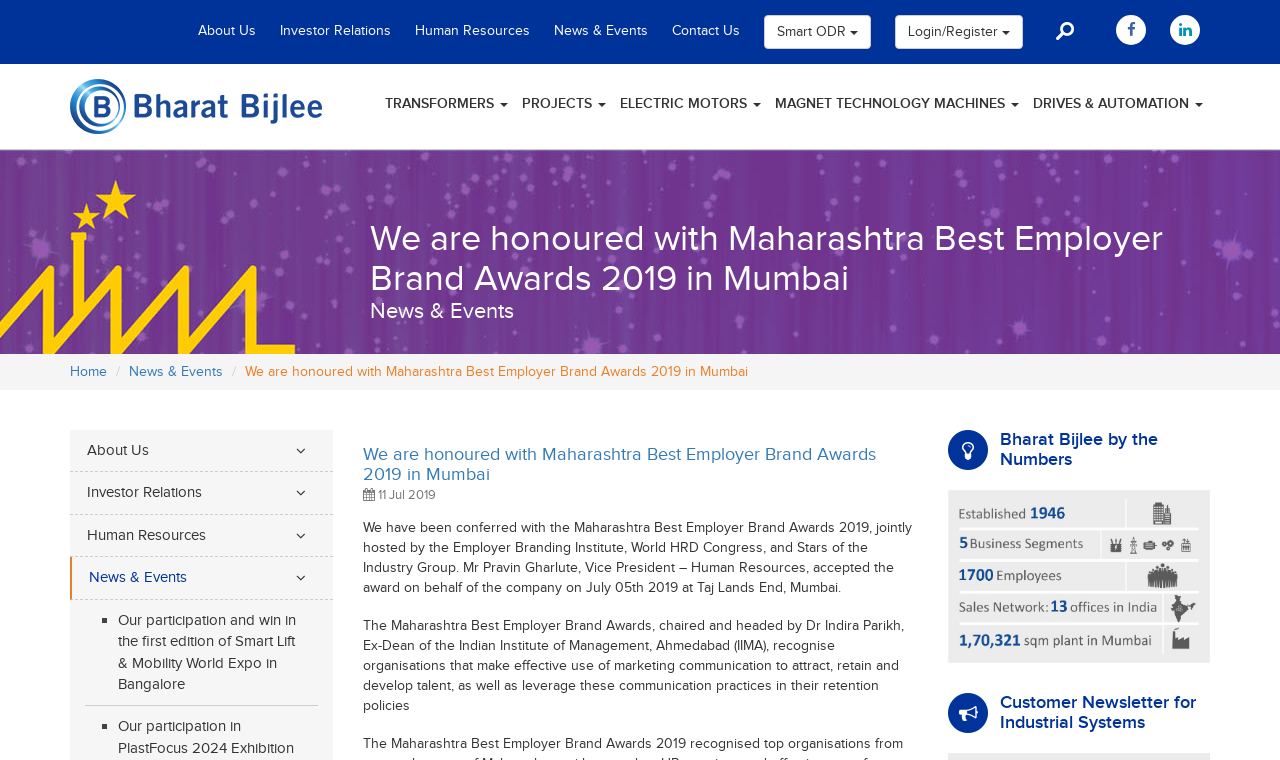Please identify the bounding box coordinates of the element that needs to be clicked to perform the following instruction: "Login or Register".

[0.699, 0.02, 0.799, 0.064]